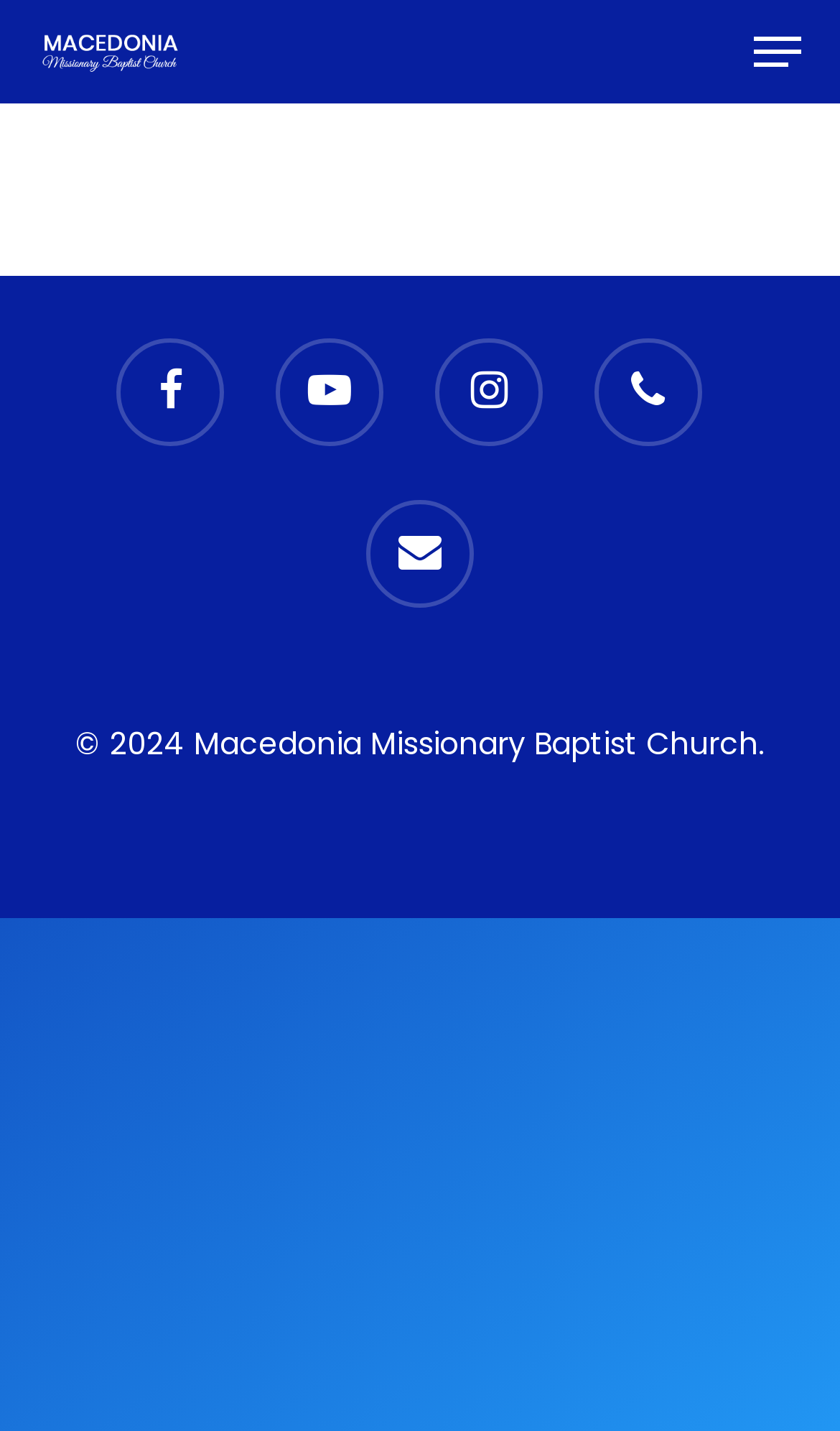Identify the bounding box coordinates of the area that should be clicked in order to complete the given instruction: "Learn about the church staff". The bounding box coordinates should be four float numbers between 0 and 1, i.e., [left, top, right, bottom].

[0.733, 0.312, 0.997, 0.347]